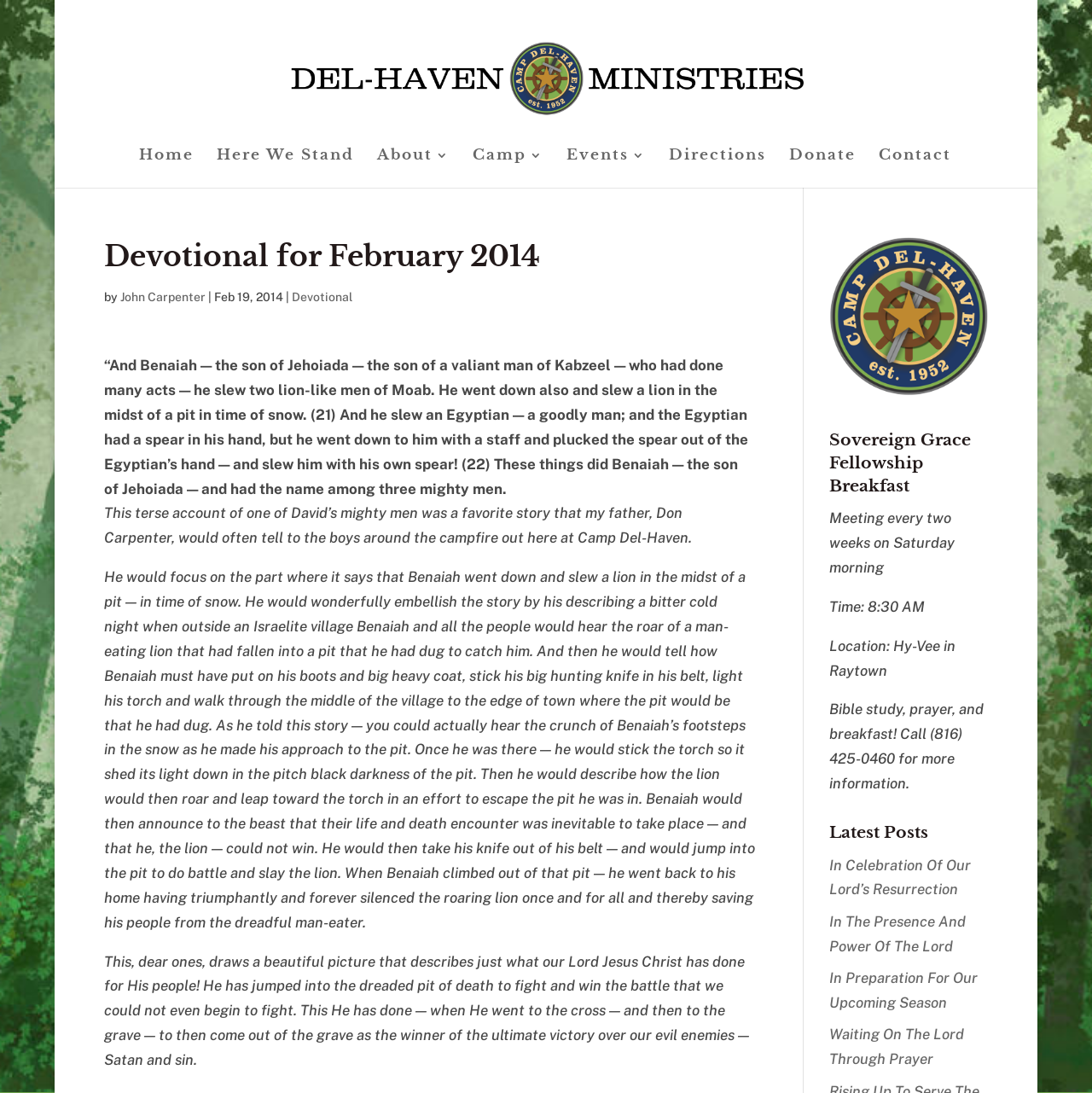Please specify the bounding box coordinates of the clickable region necessary for completing the following instruction: "View the latest post 'In Celebration Of Our Lord’s Resurrection'". The coordinates must consist of four float numbers between 0 and 1, i.e., [left, top, right, bottom].

[0.759, 0.783, 0.889, 0.822]